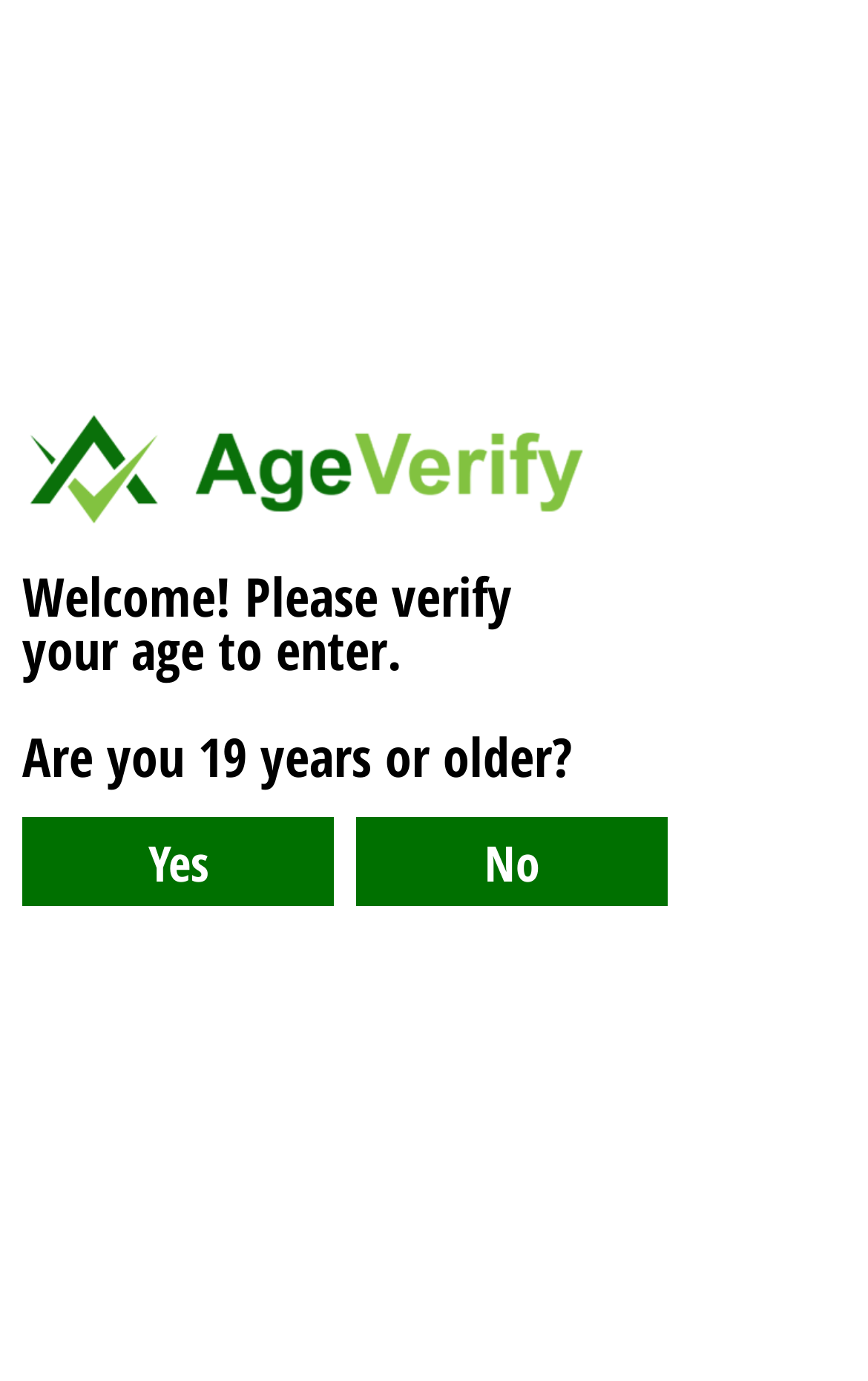What is the age requirement to enter the website?
Using the visual information, respond with a single word or phrase.

19 years or older